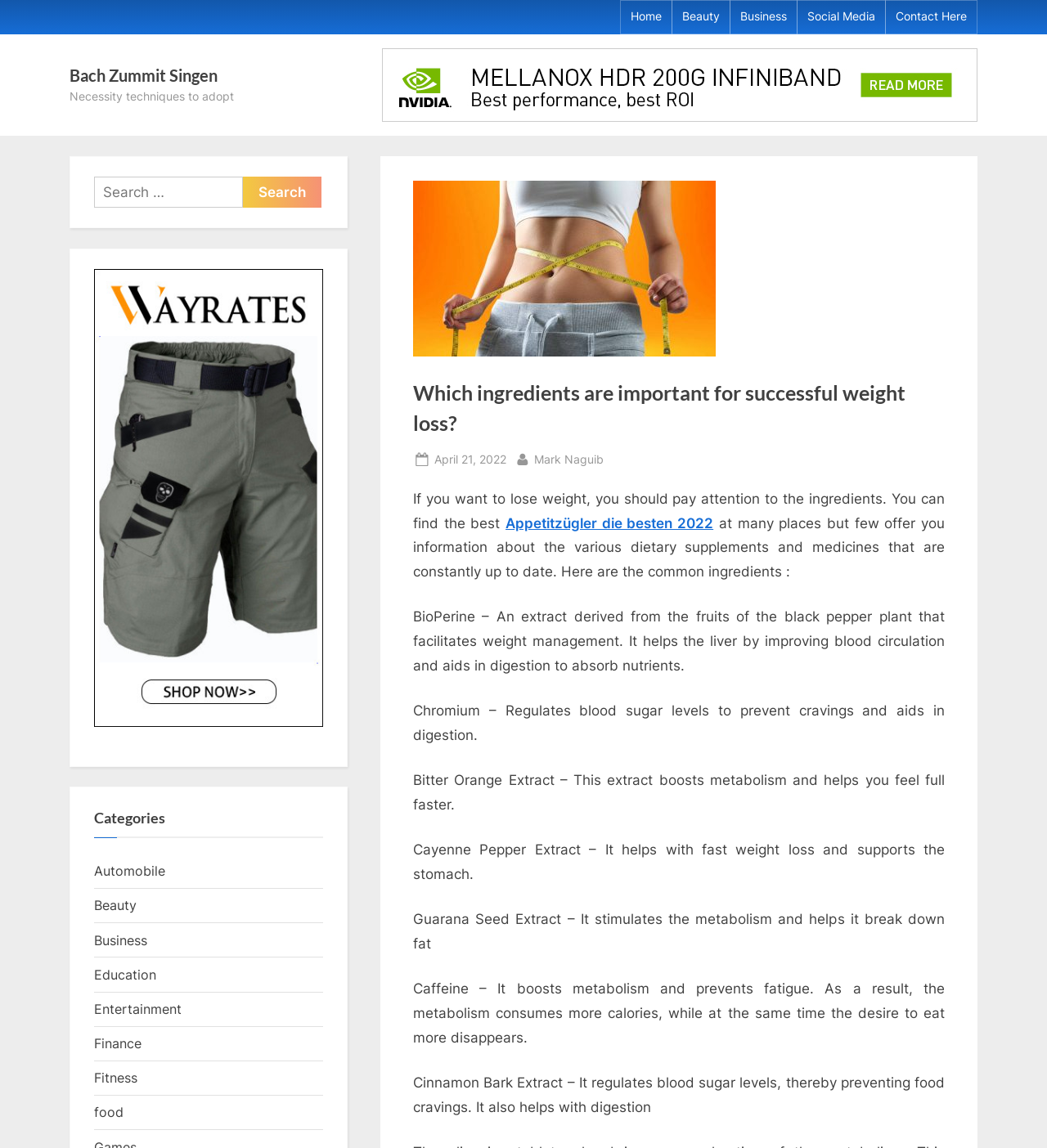Calculate the bounding box coordinates for the UI element based on the following description: "Education". Ensure the coordinates are four float numbers between 0 and 1, i.e., [left, top, right, bottom].

[0.09, 0.842, 0.149, 0.856]